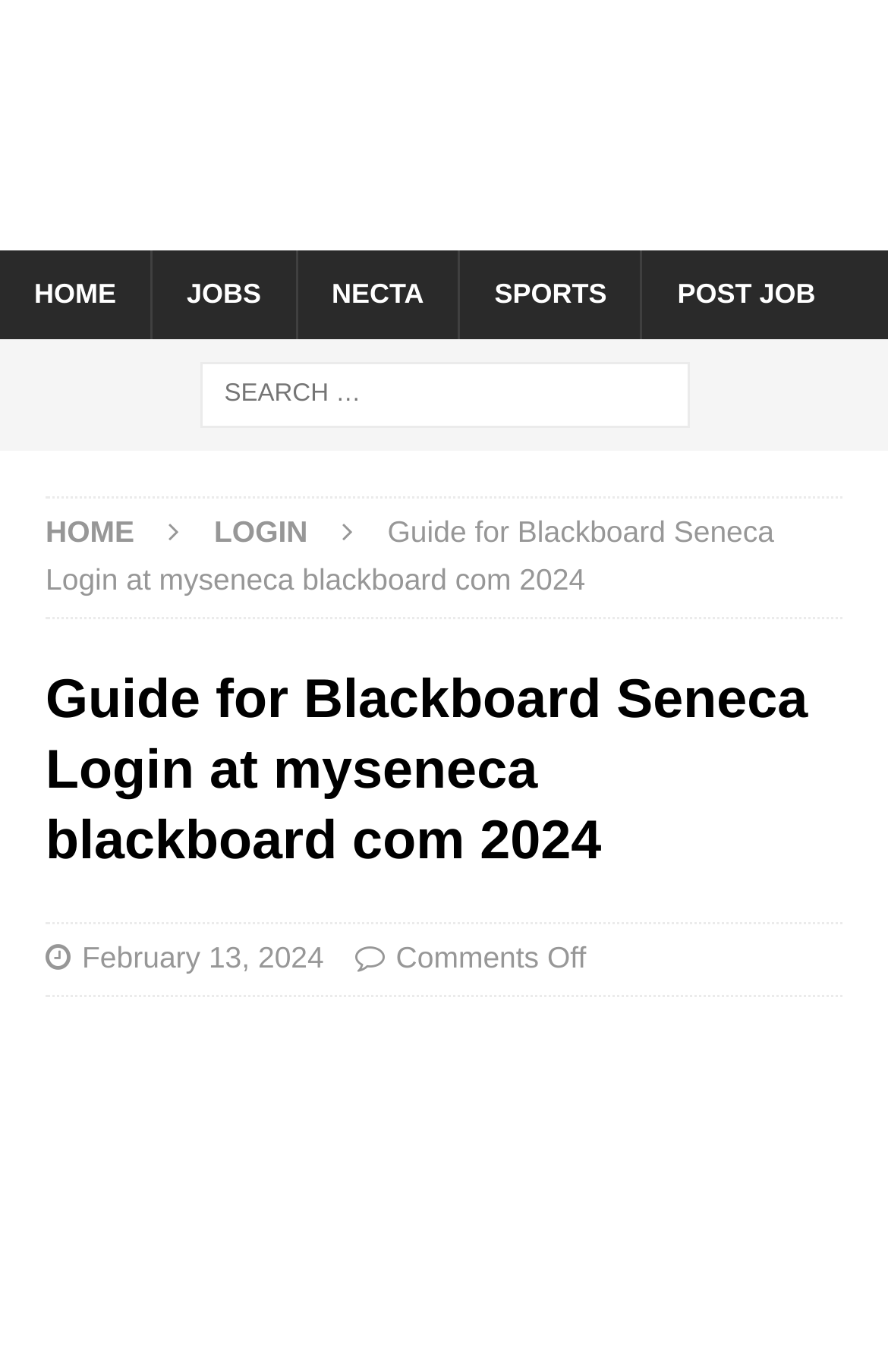Please predict the bounding box coordinates of the element's region where a click is necessary to complete the following instruction: "click jobwikis logo". The coordinates should be represented by four float numbers between 0 and 1, i.e., [left, top, right, bottom].

[0.051, 0.117, 0.949, 0.144]